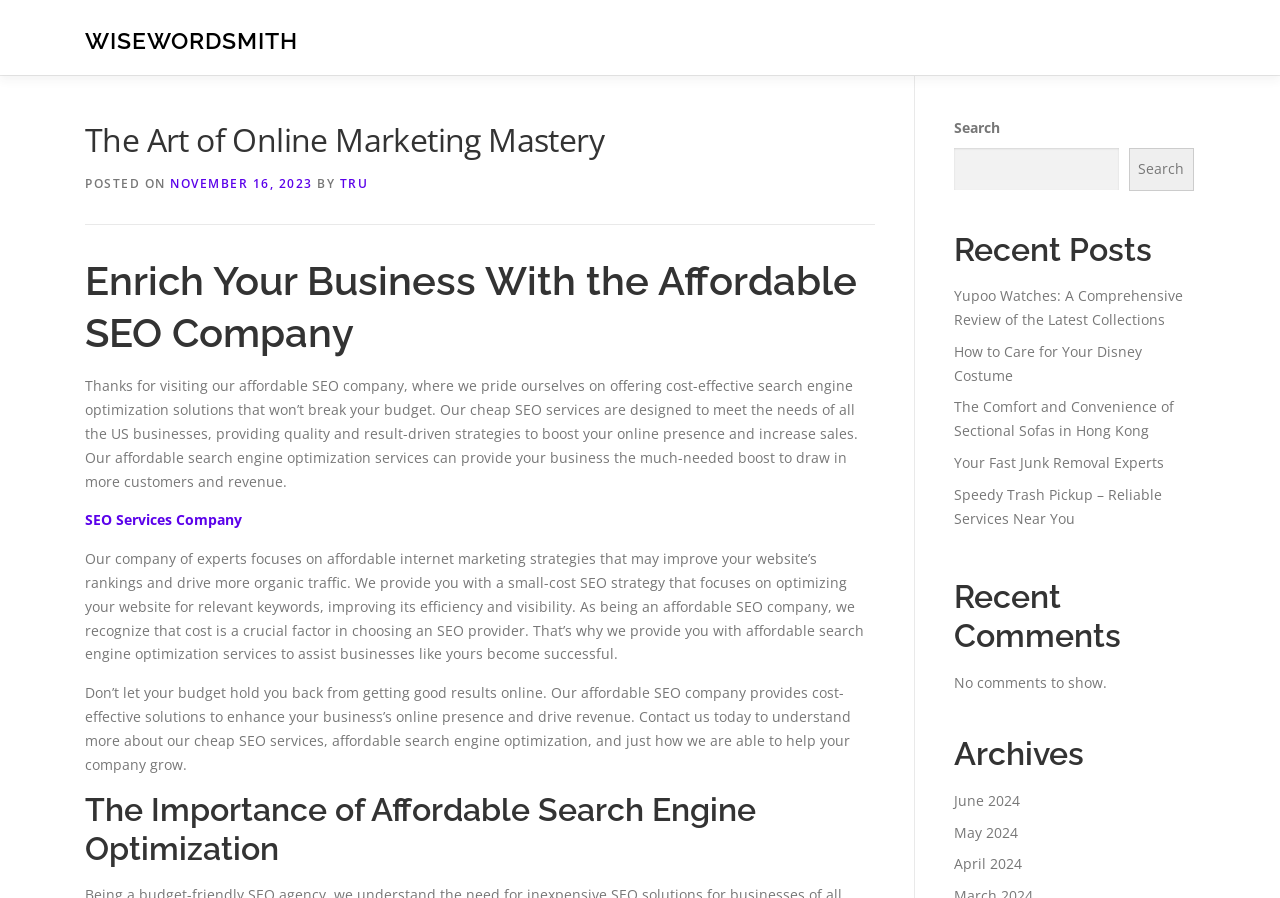Kindly determine the bounding box coordinates of the area that needs to be clicked to fulfill this instruction: "Go to the 'Support' page".

None